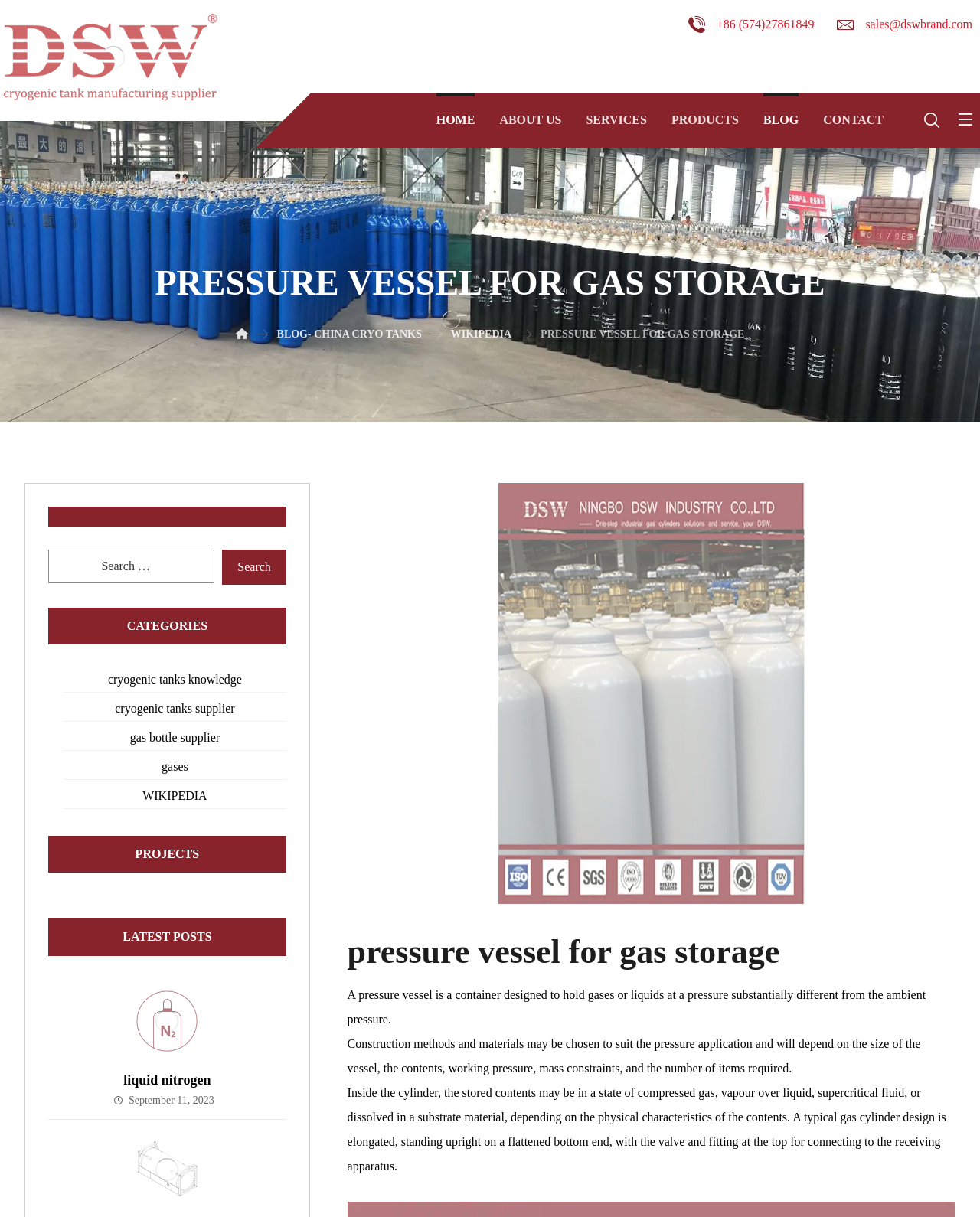Please identify the primary heading on the webpage and return its text.

PRESSURE VESSEL FOR GAS STORAGE